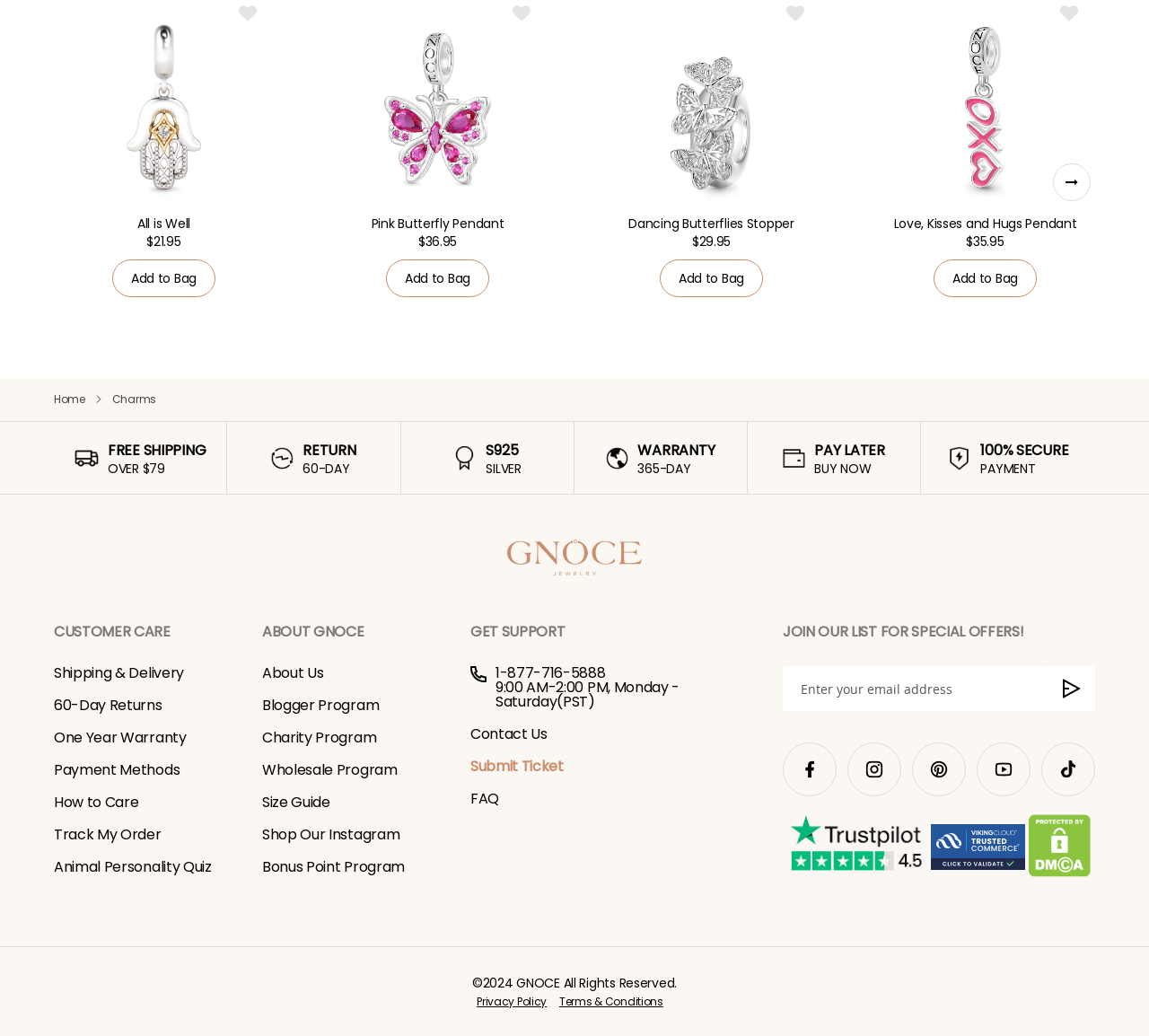Identify the bounding box coordinates of the specific part of the webpage to click to complete this instruction: "Visit Facebook page".

None